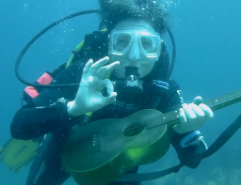Give an in-depth description of the image.

The image captures a unique underwater scene featuring a scuba diver holding a ukulele. This diver, wearing a wetsuit and scuba gear complete with goggles and an air tank, displays an "OK" sign with one hand while strumming the instrument with the other. Sunlight filters through the water, illuminating the vibrant surroundings filled with marine life. The juxtaposition of scuba diving and playing a musical instrument creates a playful and adventurous atmosphere, showcasing the diver's joyful spirit and love for both the ocean and music. The caption reflects a persona that embraces diverse interests, evident from the image portraying a free-spirited individual enjoying their underwater experience.